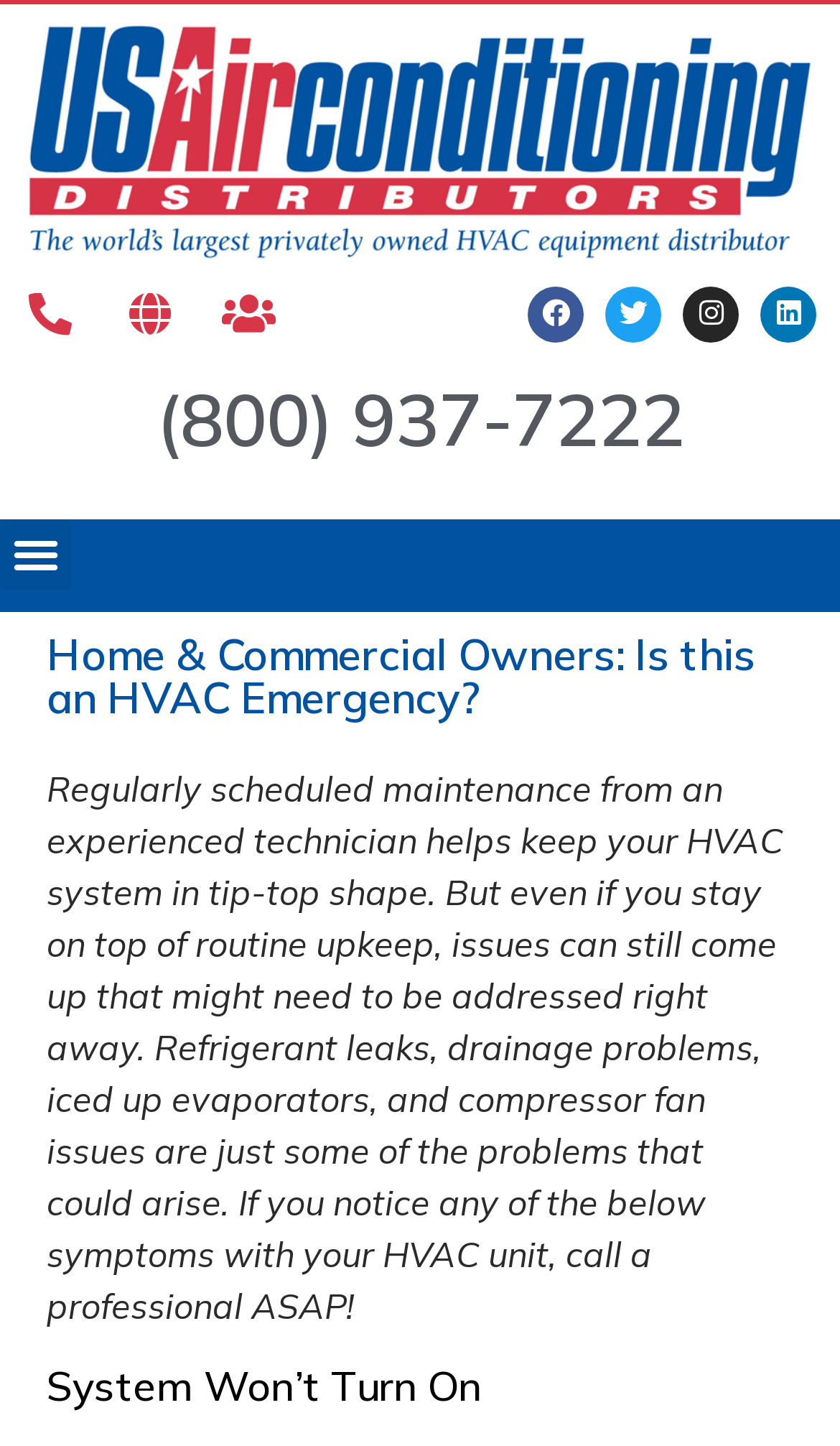Summarize the contents and layout of the webpage in detail.

The webpage is about determining whether an HVAC issue is an emergency, targeted at home and commercial owners. At the top left corner, there is a logo of US Air Conditioning Distributors, which is also a clickable link. Below the logo, there are four empty links, possibly navigation menu items. To the right of these links, there are four social media links, including Facebook, Twitter, Instagram, and Linkedin, each represented by an icon.

On the top right side, there is a phone number, (800) 937-7222, displayed prominently. A menu toggle button is located at the top left edge of the page. The main heading, "Home & Commercial Owners: Is this an HVAC Emergency?", is centered near the top of the page.

Below the main heading, there is a large block of text that explains the importance of regular HVAC maintenance and lists potential issues that may require immediate attention, such as refrigerant leaks and compressor fan problems. This text takes up most of the page's content area.

Finally, there is a subheading, "System Won’t Turn On", located near the bottom of the page.